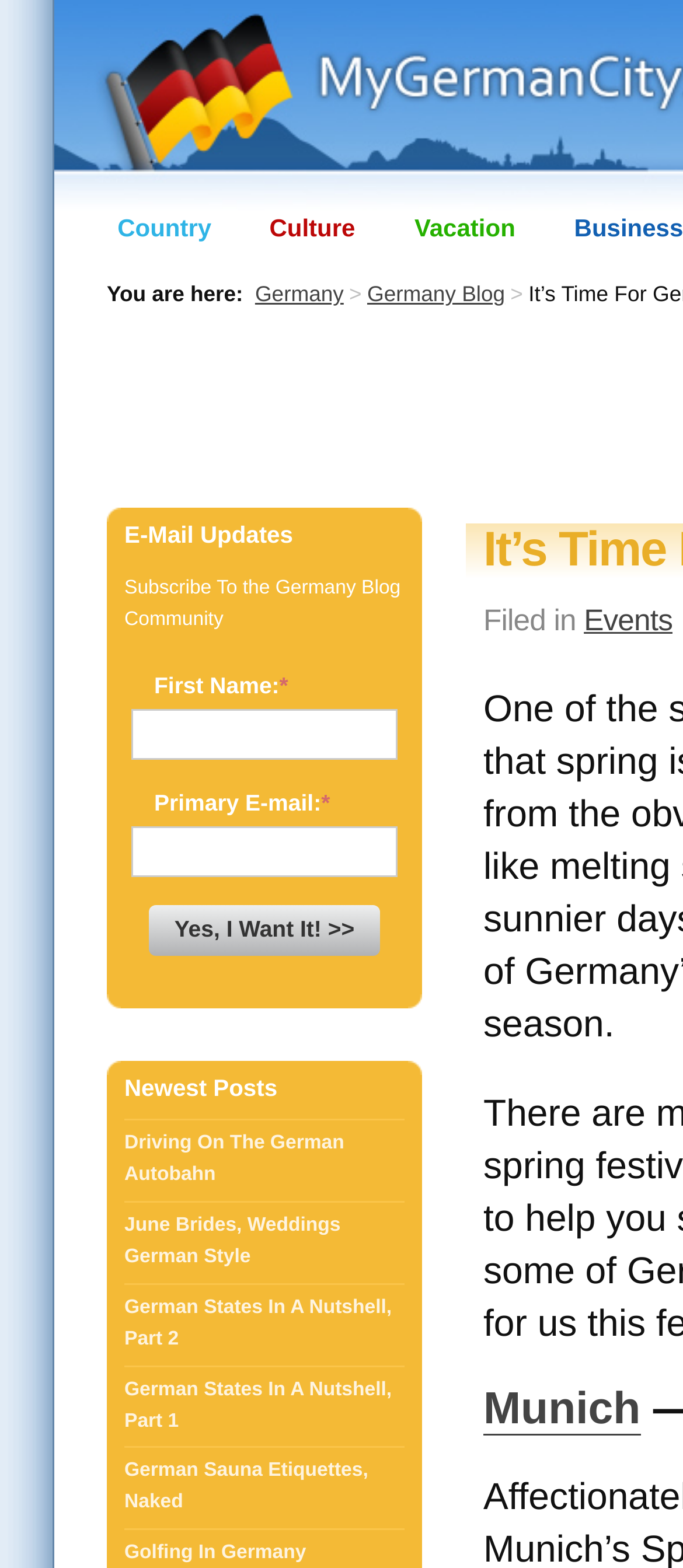Respond to the following question using a concise word or phrase: 
What type of content is listed under 'Newest Posts'?

Blog posts